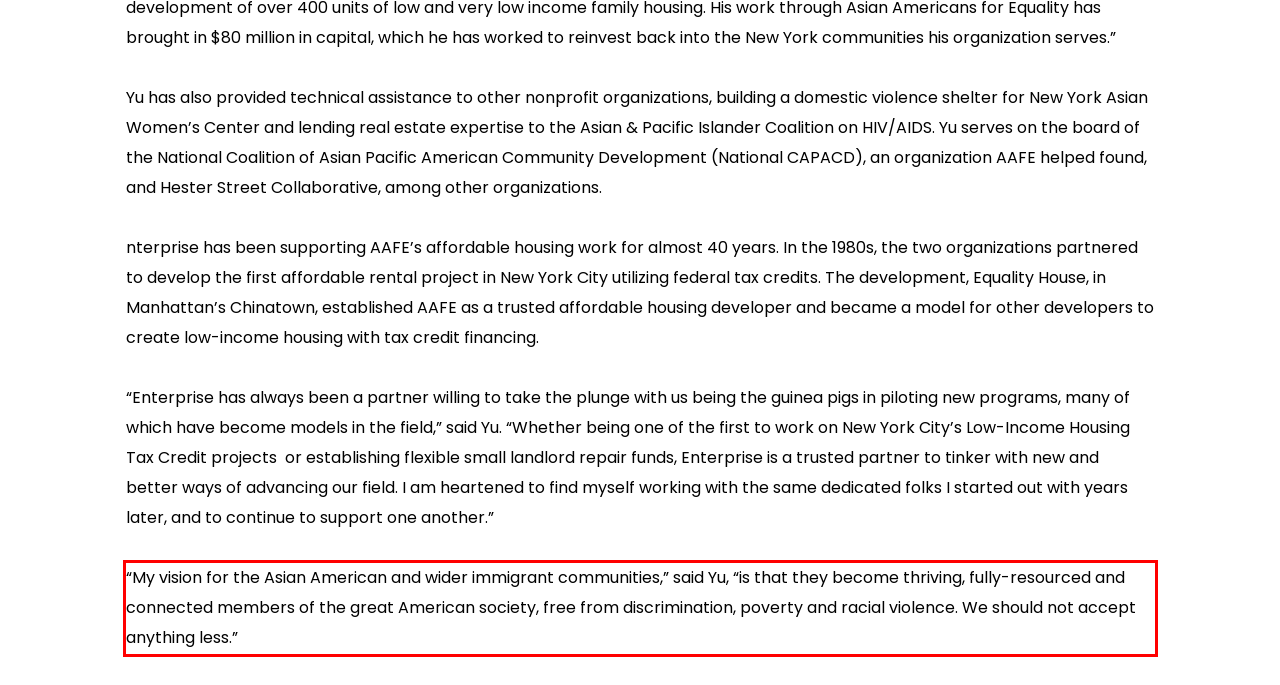You are presented with a screenshot containing a red rectangle. Extract the text found inside this red bounding box.

“My vision for the Asian American and wider immigrant communities,” said Yu, “is that they become thriving, fully-resourced and connected members of the great American society, free from discrimination, poverty and racial violence. We should not accept anything less.”